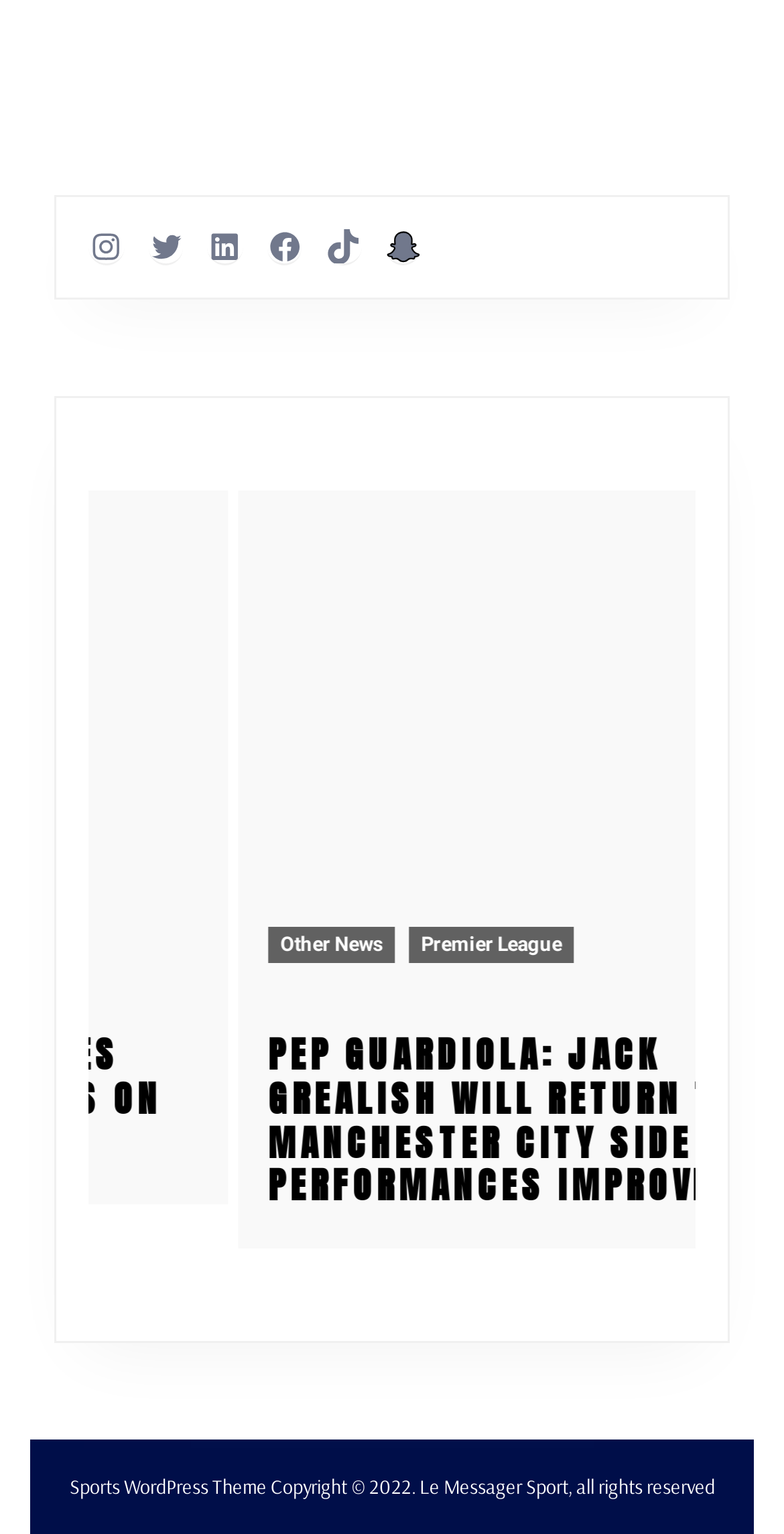Provide the bounding box coordinates of the area you need to click to execute the following instruction: "View Archives".

None